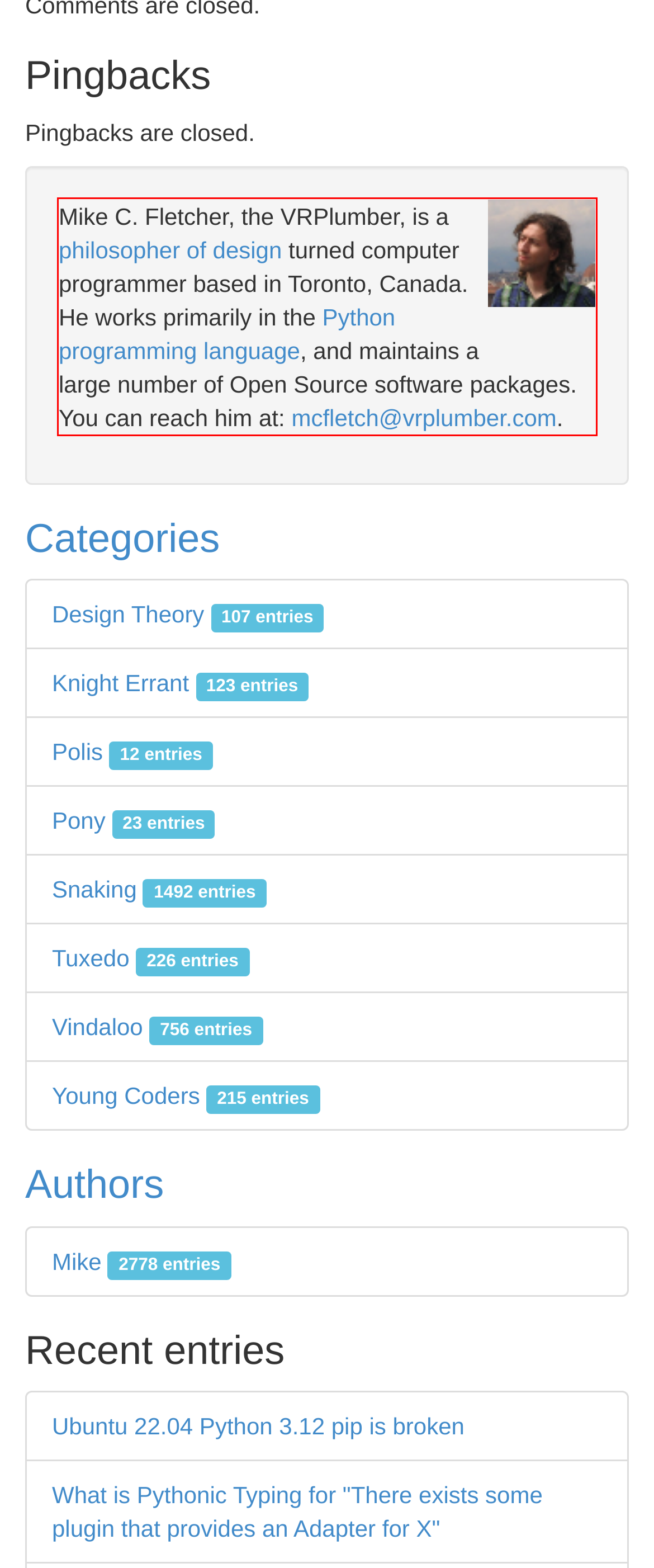Given the screenshot of the webpage, identify the red bounding box, and recognize the text content inside that red bounding box.

Mike C. Fletcher, the VRPlumber, is a philosopher of design turned computer programmer based in Toronto, Canada. He works primarily in the Python programming language, and maintains a large number of Open Source software packages. You can reach him at: mcfletch@vrplumber.com.